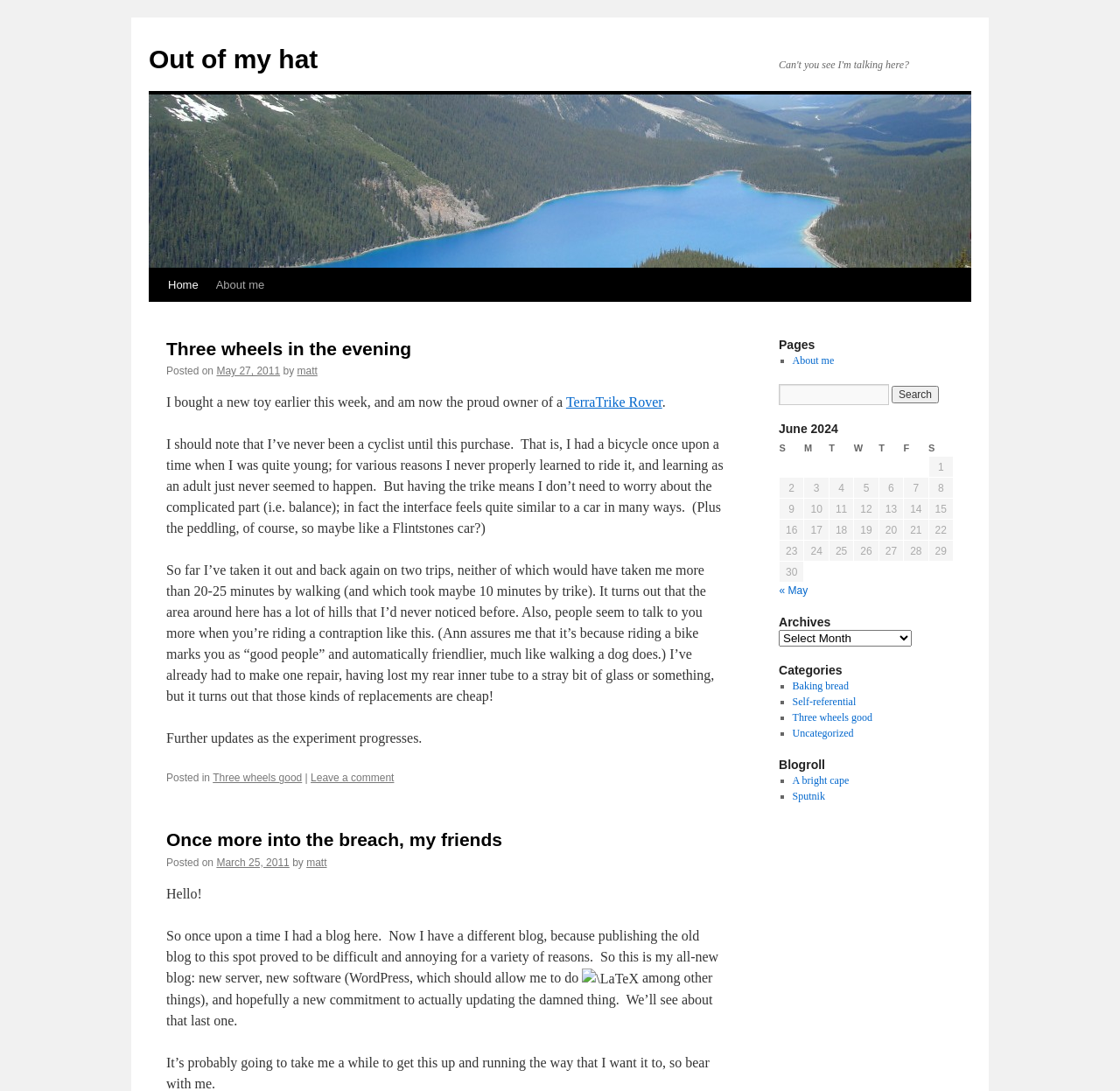Provide an in-depth caption for the webpage.

The webpage has a heading "Out of my hat" at the top, which is also a link. Below it, there are three links: "Home", "About me", and another "Out of my hat" link. 

The main content of the page is divided into three sections. The first section has a heading "Three wheels in the evening" and contains a link to the same title. Below the heading, there is a paragraph of text describing the author's experience with a new toy, a TerraTrike Rover. The text is followed by another paragraph discussing the author's experience with the trike, including taking it out for rides and making repairs.

The second section has a heading "Once more into the breach, my friends" and contains a link to the same title. Below the heading, there is a paragraph of text, but its content is not specified.

The third section has a heading "Hello!" and contains a paragraph of text describing the author's new blog and their intention to update it regularly. The text is followed by an image of the LaTeX logo and another paragraph of text.

On the right side of the page, there is a complementary section with a heading "Pages" and a list marker "■". Below it, there are several links, including "About me", and a search box with a button labeled "Search". Below the search box, there is a table with a caption "June 2024" and several rows of grid cells containing numbers from 1 to 25.